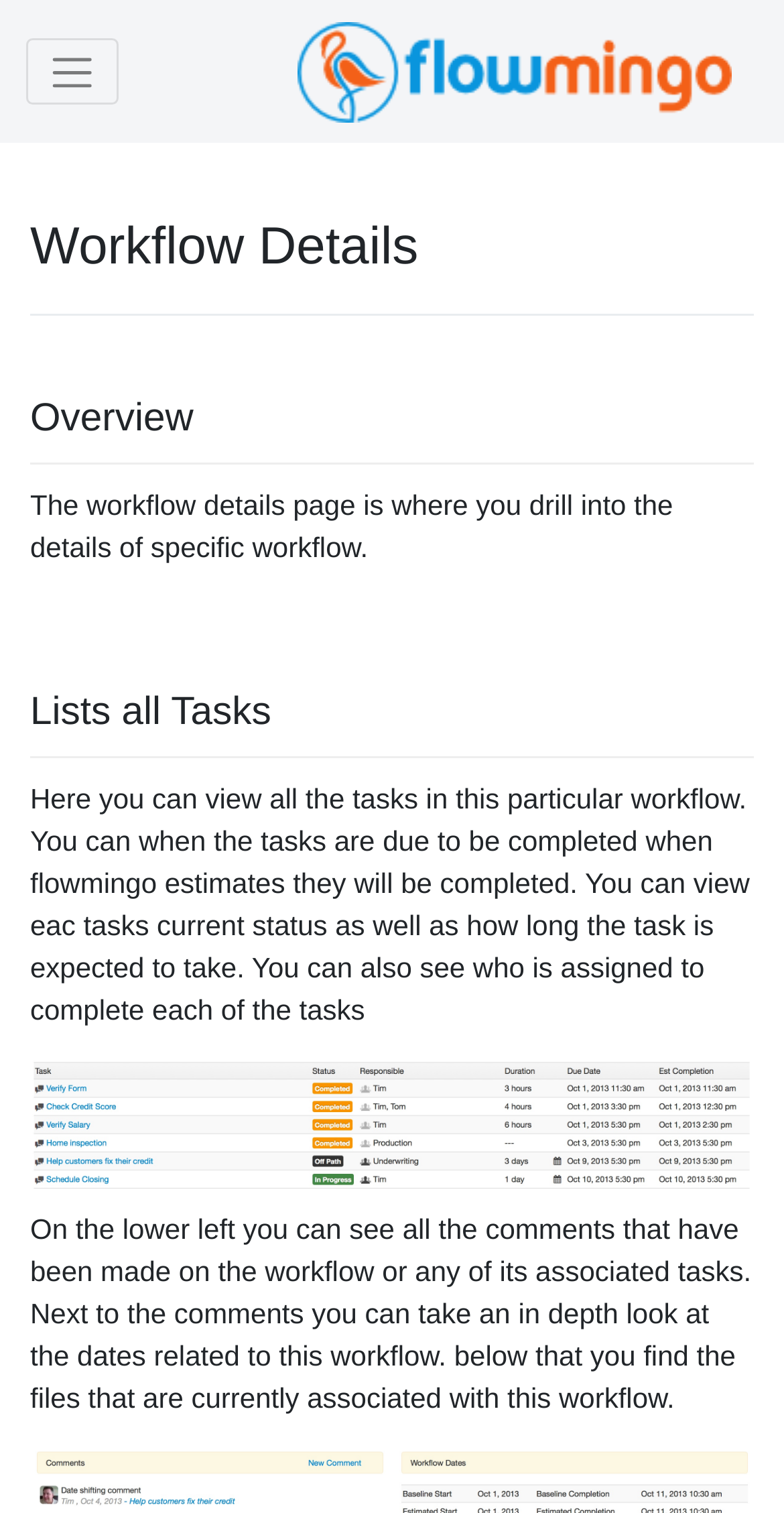Locate the bounding box coordinates for the element described below: "parent_node: Search". The coordinates must be four float values between 0 and 1, formatted as [left, top, right, bottom].

None